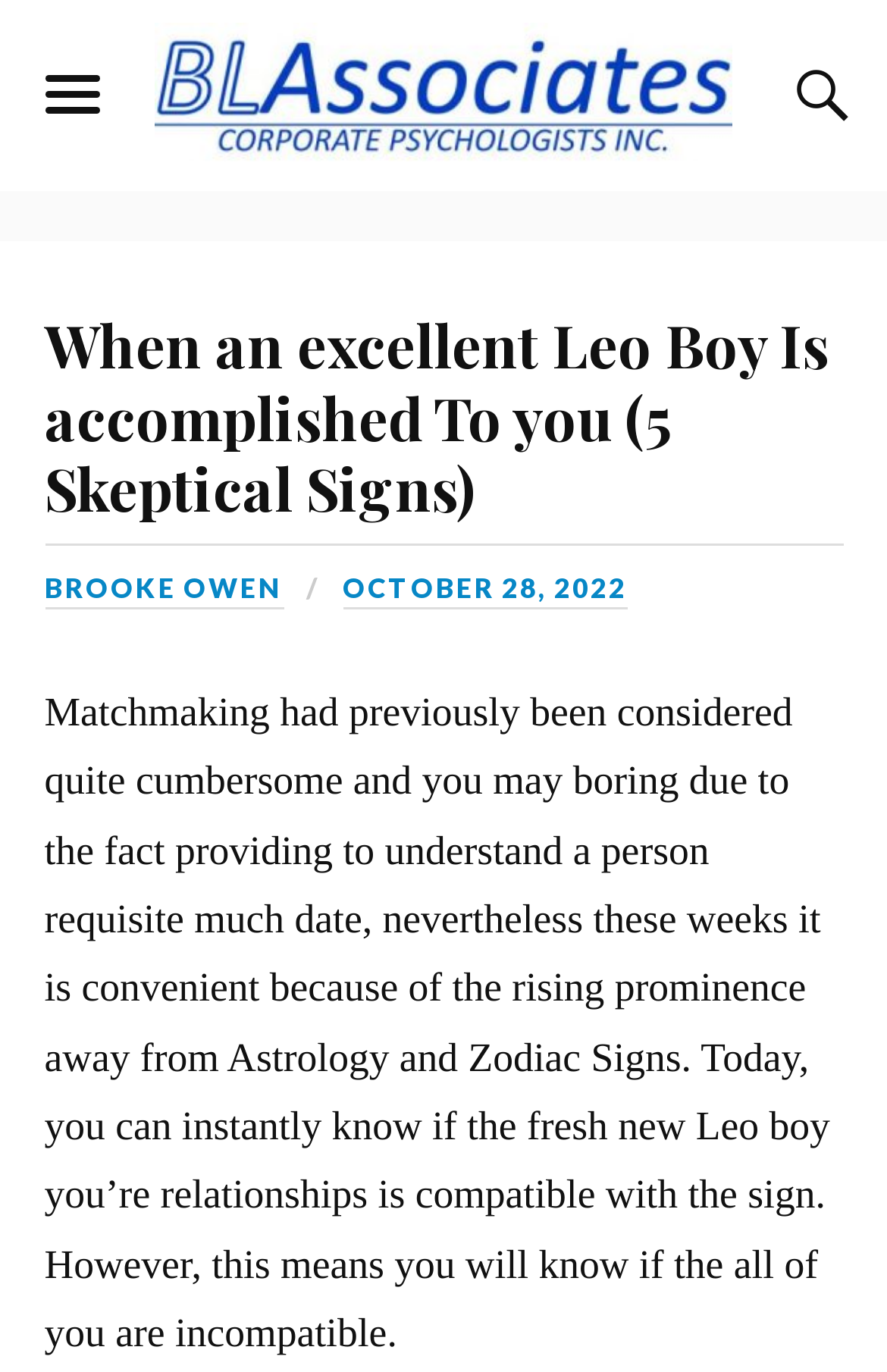When was the article published?
Look at the image and construct a detailed response to the question.

The publication date of the article is OCTOBER 28, 2022, as indicated by the link with the text 'OCTOBER 28, 2022'.